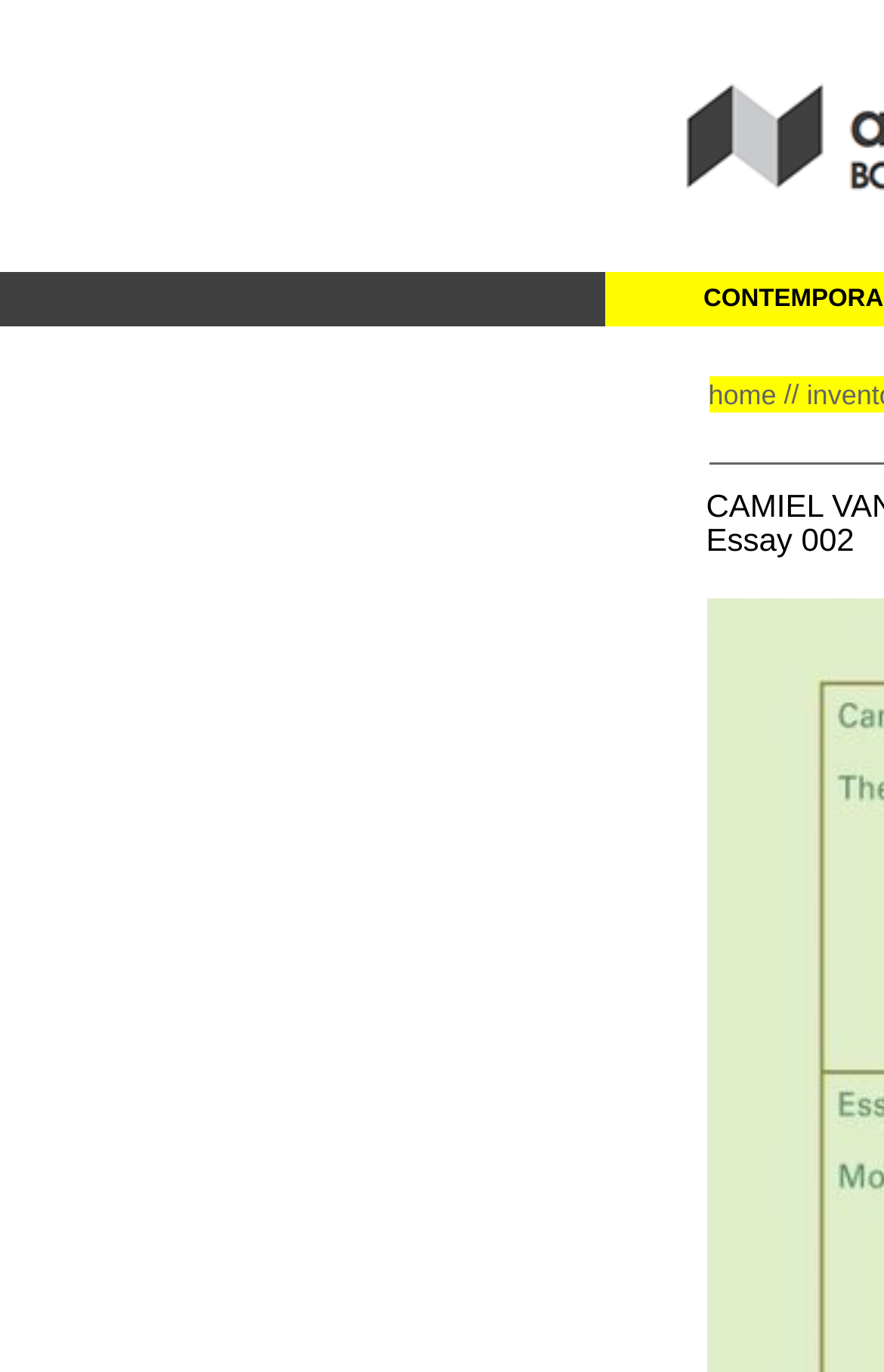Locate the bounding box of the UI element defined by this description: "parent_node: Anagram Books title="Home"". The coordinates should be given as four float numbers between 0 and 1, formatted as [left, top, right, bottom].

[0.75, 0.0, 0.955, 0.198]